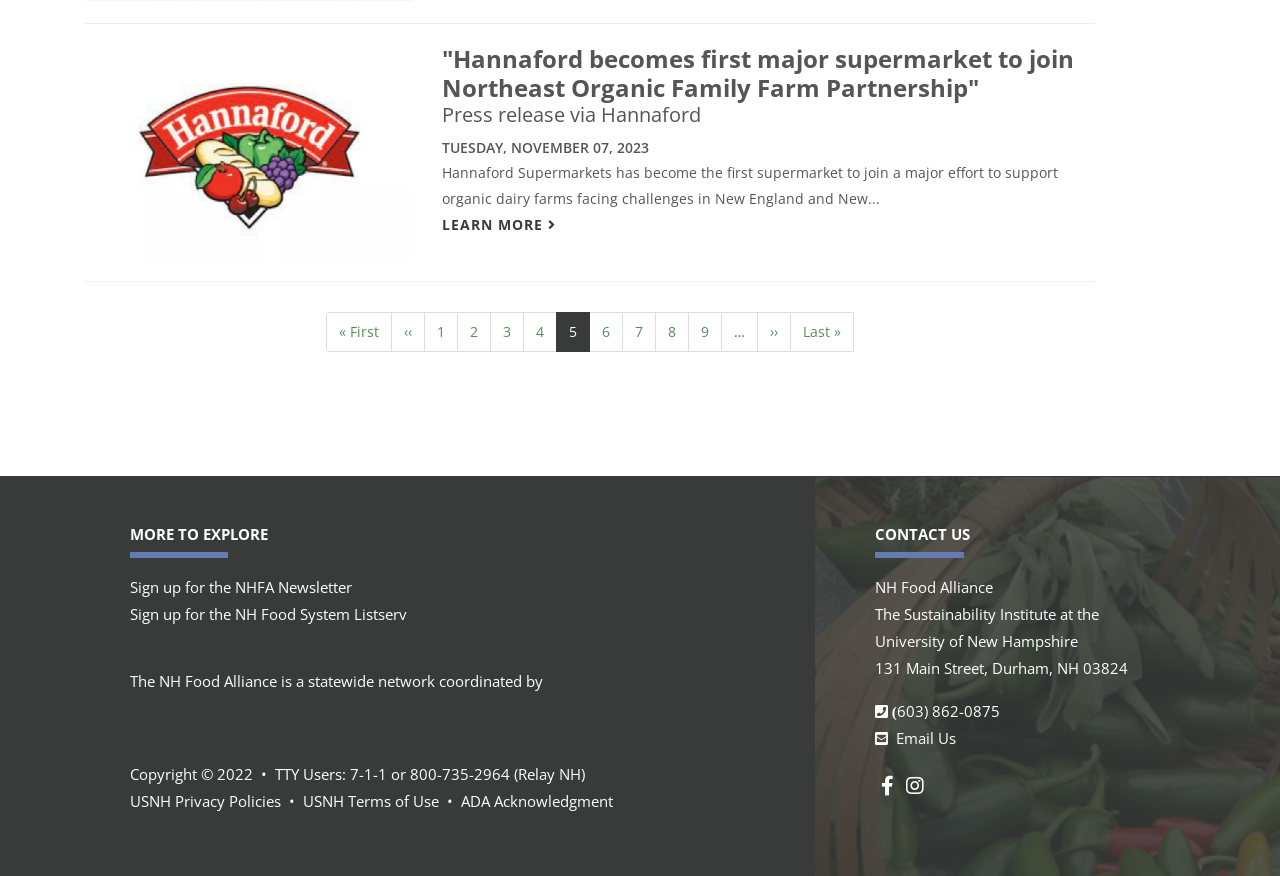Please identify the coordinates of the bounding box for the clickable region that will accomplish this instruction: "Learn more about Hannaford Supermarkets".

[0.345, 0.242, 0.855, 0.271]